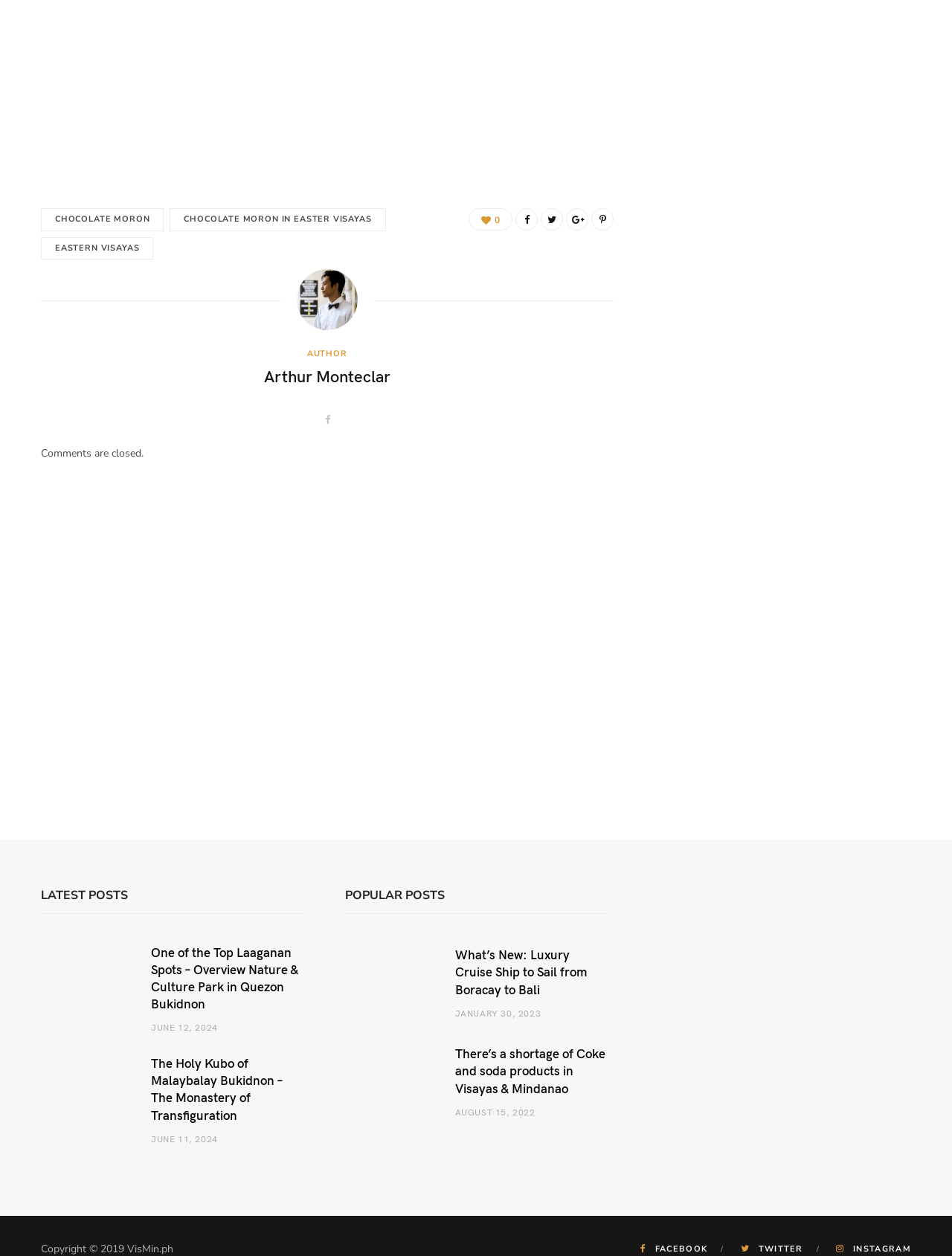How many latest posts are shown?
Look at the webpage screenshot and answer the question with a detailed explanation.

There are two link elements with images and text descriptions under the heading 'LATEST POSTS', indicating two latest posts.